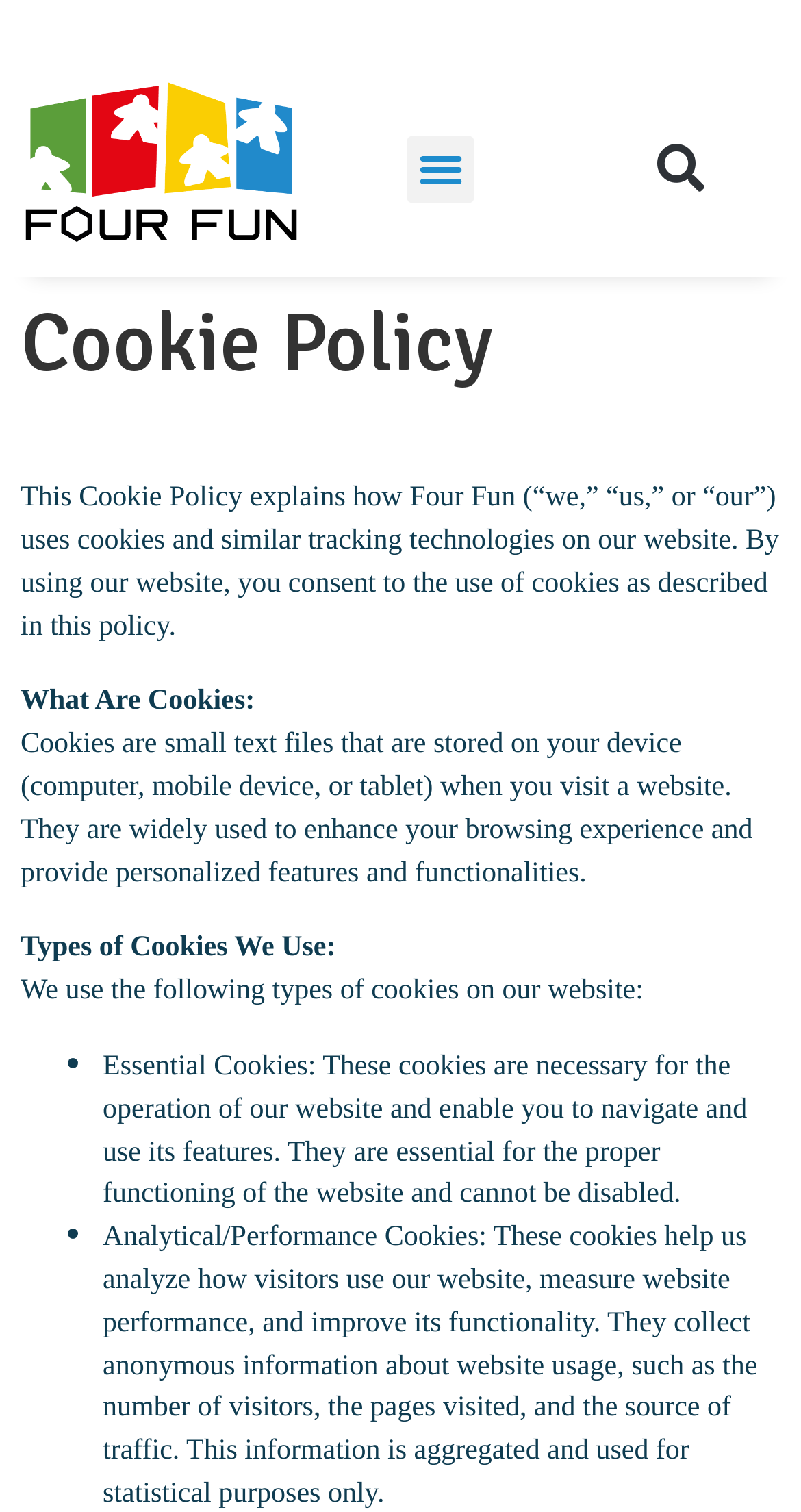Use a single word or phrase to answer the following:
Is the search function available on the webpage?

Yes